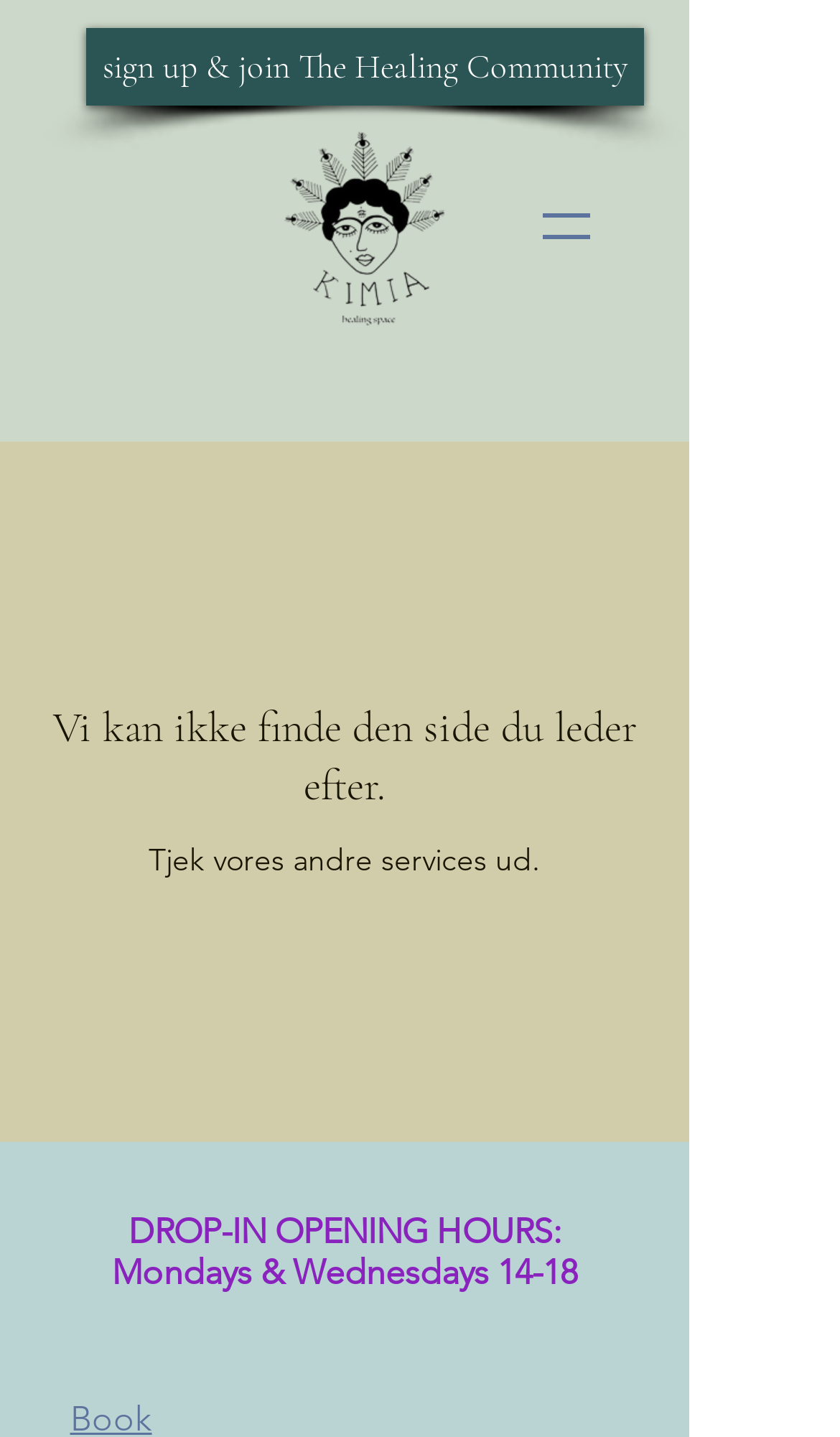What is the logo image name?
Answer the question with as much detail as you can, using the image as a reference.

I found an image element with the description 'logo-pardis-1-removebg-preview_edited_ed', which is likely the logo image name.